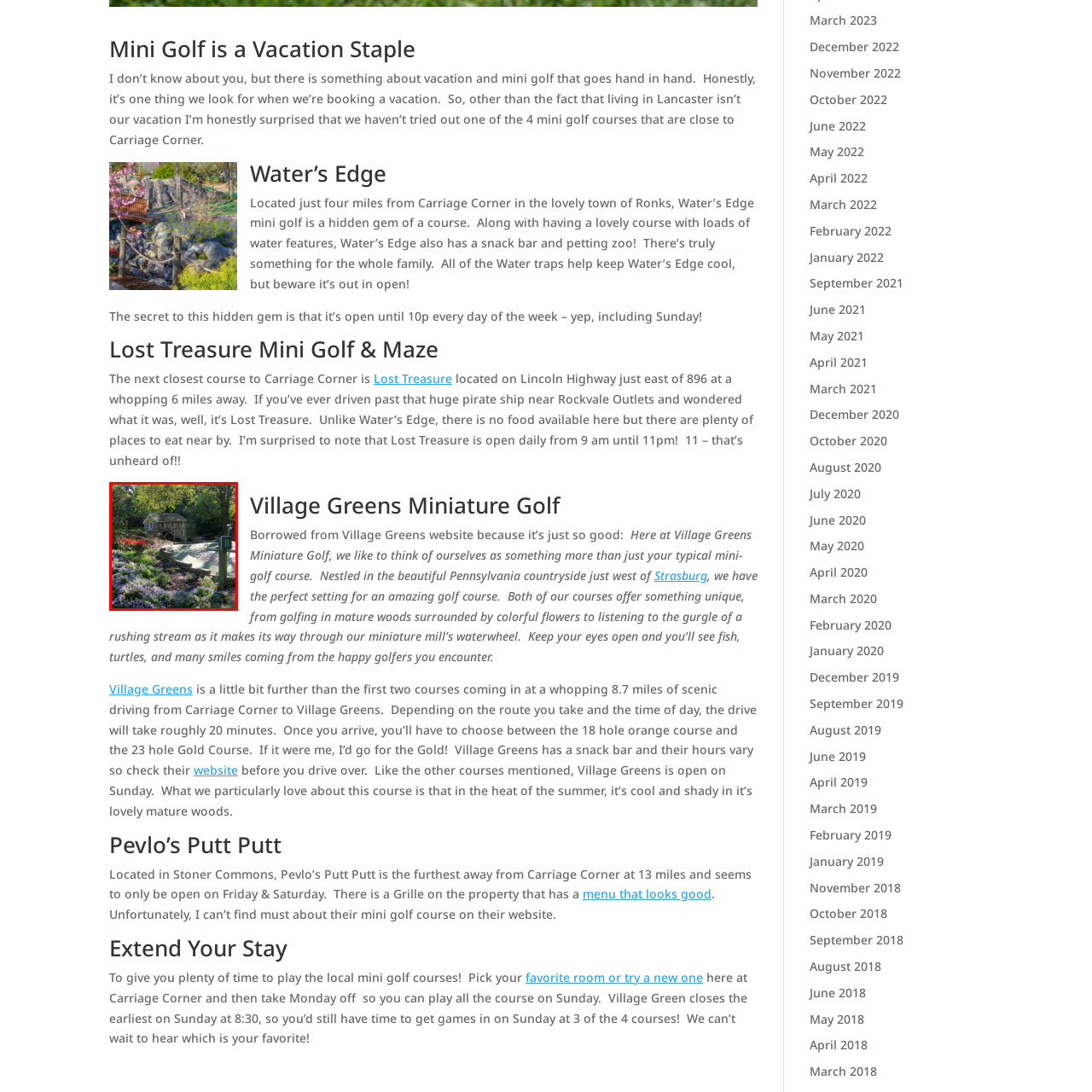What type of building is visible in the backdrop?
Observe the image inside the red bounding box and give a concise answer using a single word or phrase.

Stone building